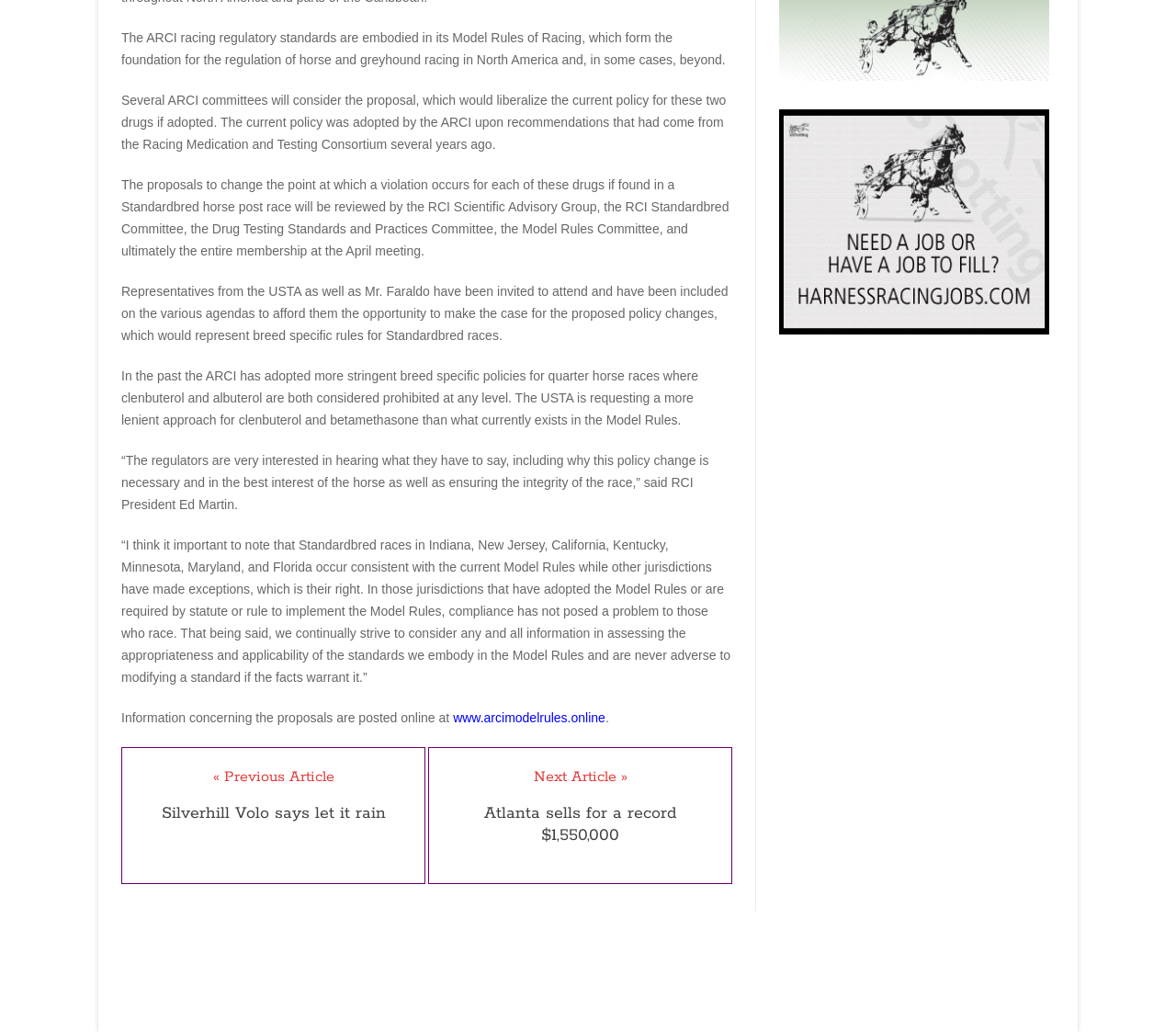Please provide the bounding box coordinate of the region that matches the element description: Next Article ». Coordinates should be in the format (top-left x, top-left y, bottom-right x, bottom-right y) and all values should be between 0 and 1.

[0.38, 0.743, 0.606, 0.764]